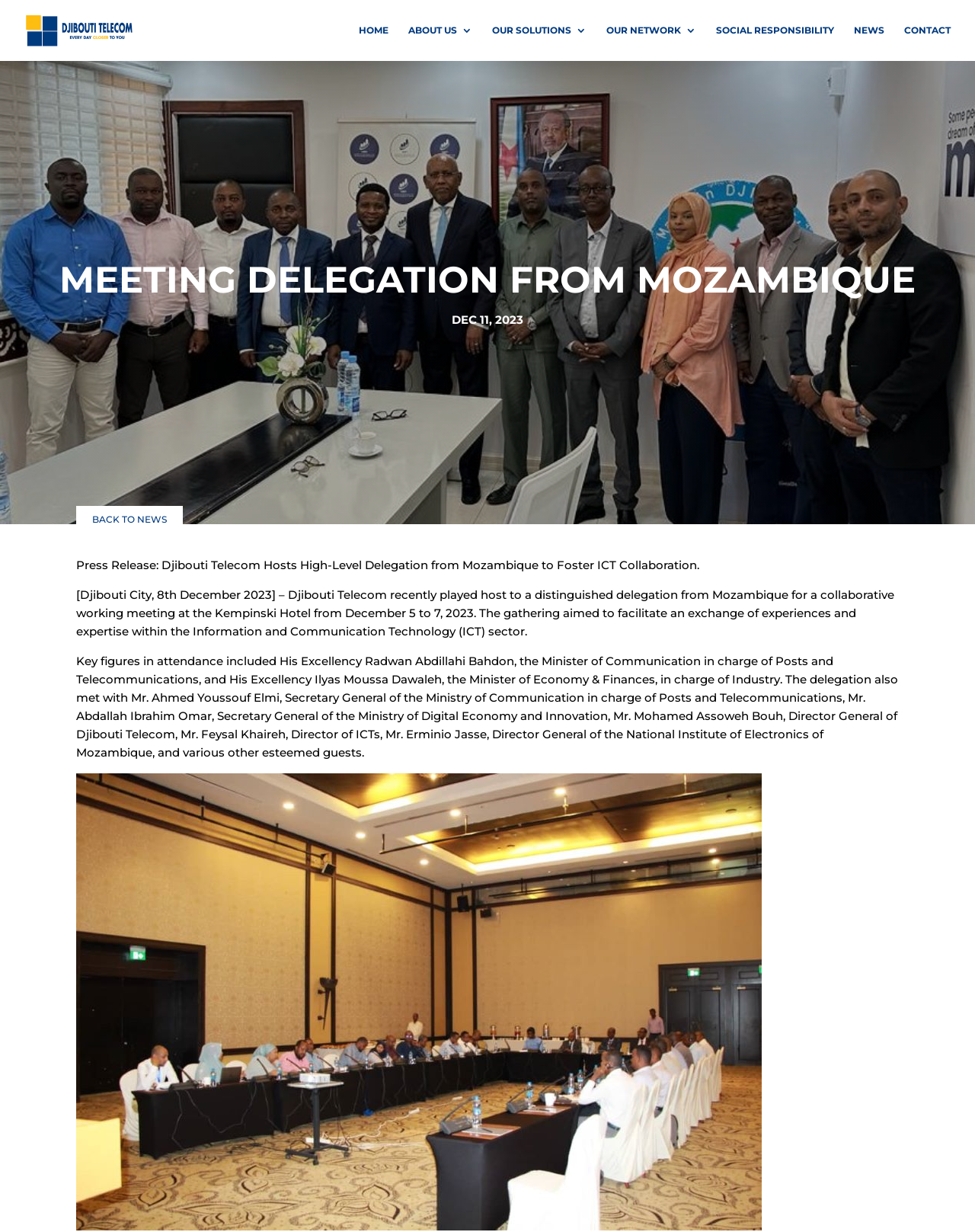Provide a brief response using a word or short phrase to this question:
What is the date of the meeting?

DEC 11, 2023